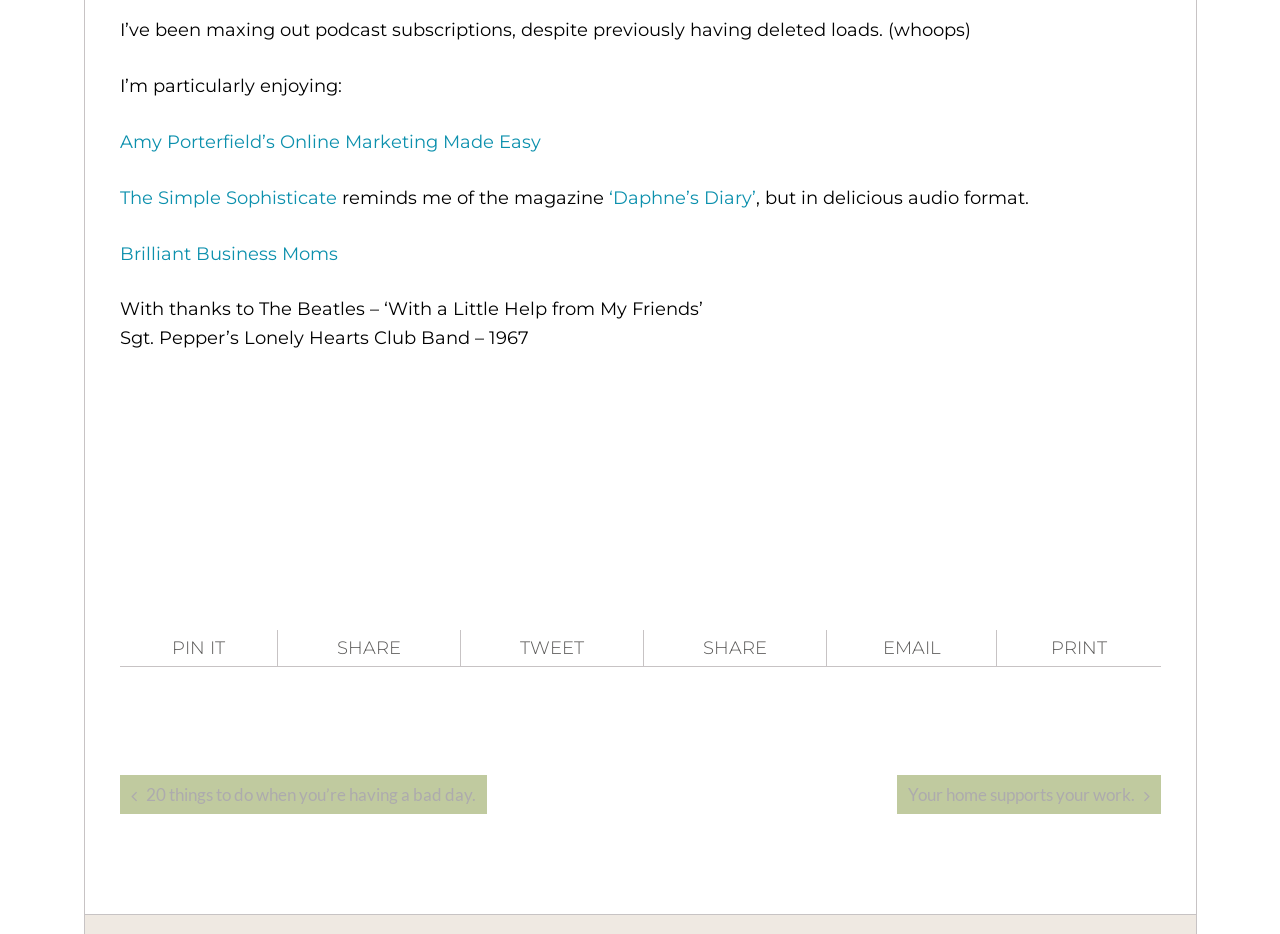Please specify the bounding box coordinates of the clickable region to carry out the following instruction: "Click on 'PIN IT'". The coordinates should be four float numbers between 0 and 1, in the format [left, top, right, bottom].

[0.093, 0.675, 0.217, 0.713]